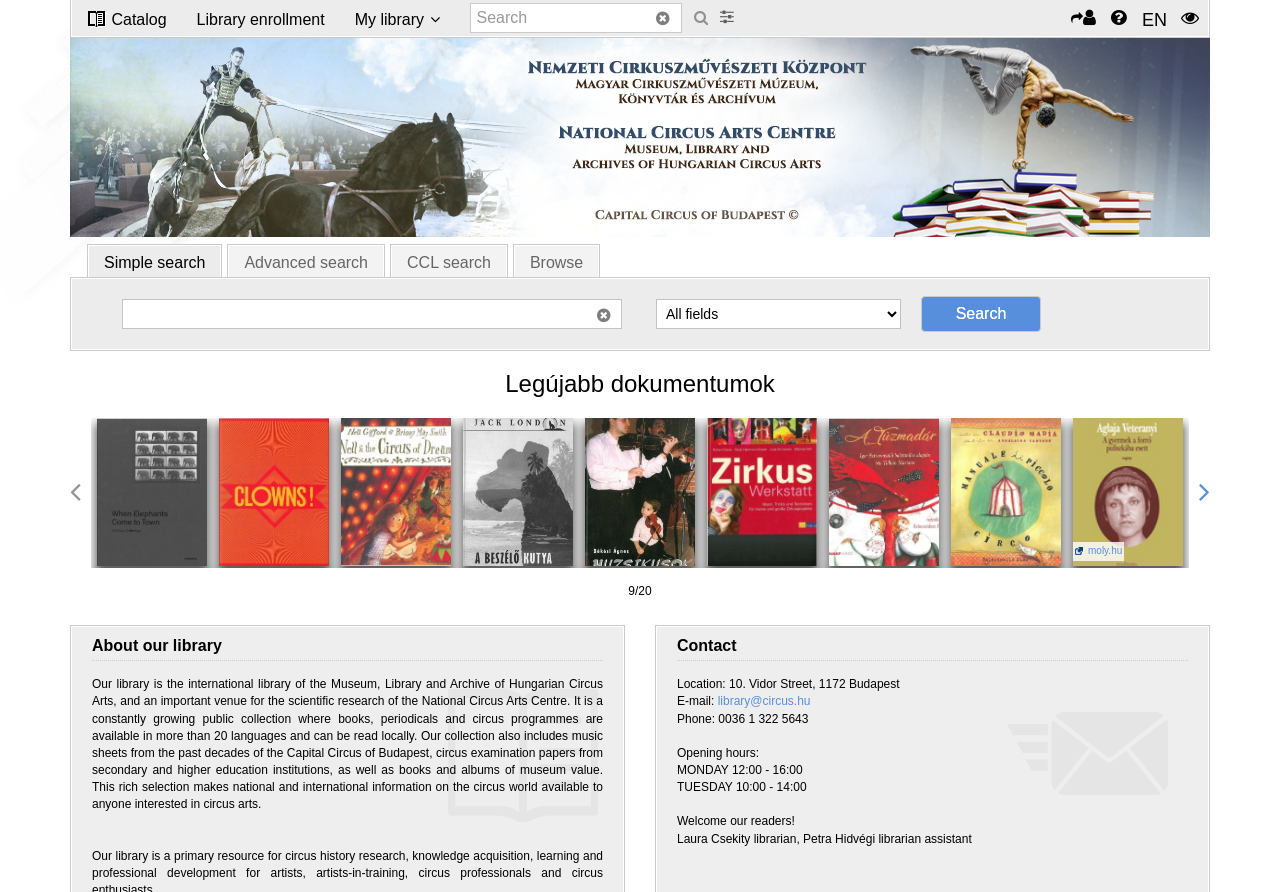Give a detailed overview of the webpage's appearance and contents.

The webpage is a library online public access catalog (OPAC) with a simple and organized layout. At the top, there is a heading "Library OPAC" and a navigation bar with links to "Catalog", "Library enrollment", and a button "My library" with a dropdown menu. 

Below the navigation bar, there is a search area with a textbox labeled "Search" and an "Advanced search" link. On the right side of the search area, there are three buttons: a search button with a magnifying glass icon, a "Help" button, and a "Language selector" button with a dropdown menu that currently displays "EN".

Under the search area, there is a tab list with four tabs: "Simple search", "Advanced search", "CCL search", and "Browse". The "Simple search" tab is currently selected, and it displays a search form with a textbox labeled "All fields" and a combobox. There is also a "Search" button.

Below the tab list, there is a heading "Legújabb dokumentumok" (which means "Latest documents" in Hungarian) and a button "Previous". 

The main content area displays a list of eight book records, each with a link "Record cover" and an image of the book cover. The book records are arranged in a grid layout with two rows and four columns. Each book record also has a link to the book's details, such as "Dr Seuss's all aboard the circus McGurkus! Seuss 2004" and "Clowns LeBank, Ezra 2015".